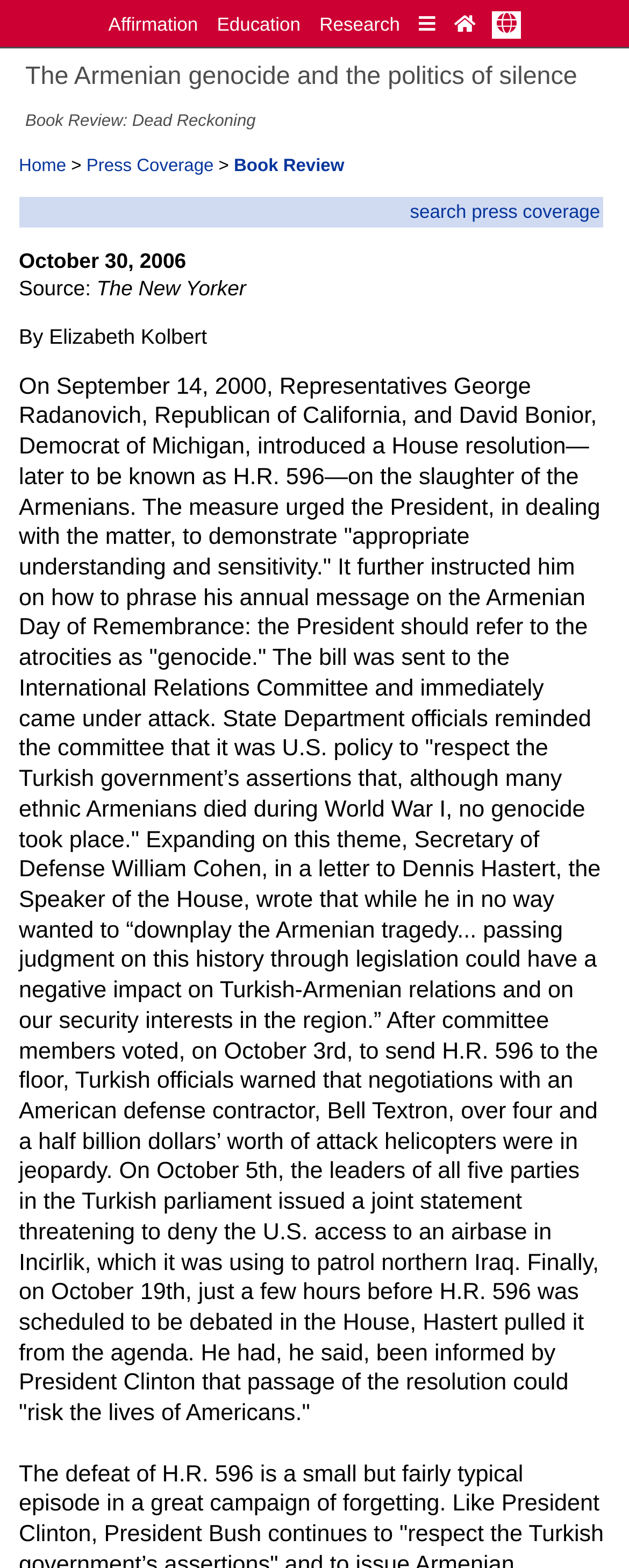Could you please study the image and provide a detailed answer to the question:
What is the name of the magazine?

I found the answer by looking at the StaticText element 'The New Yorker' which indicates the name of the magazine.